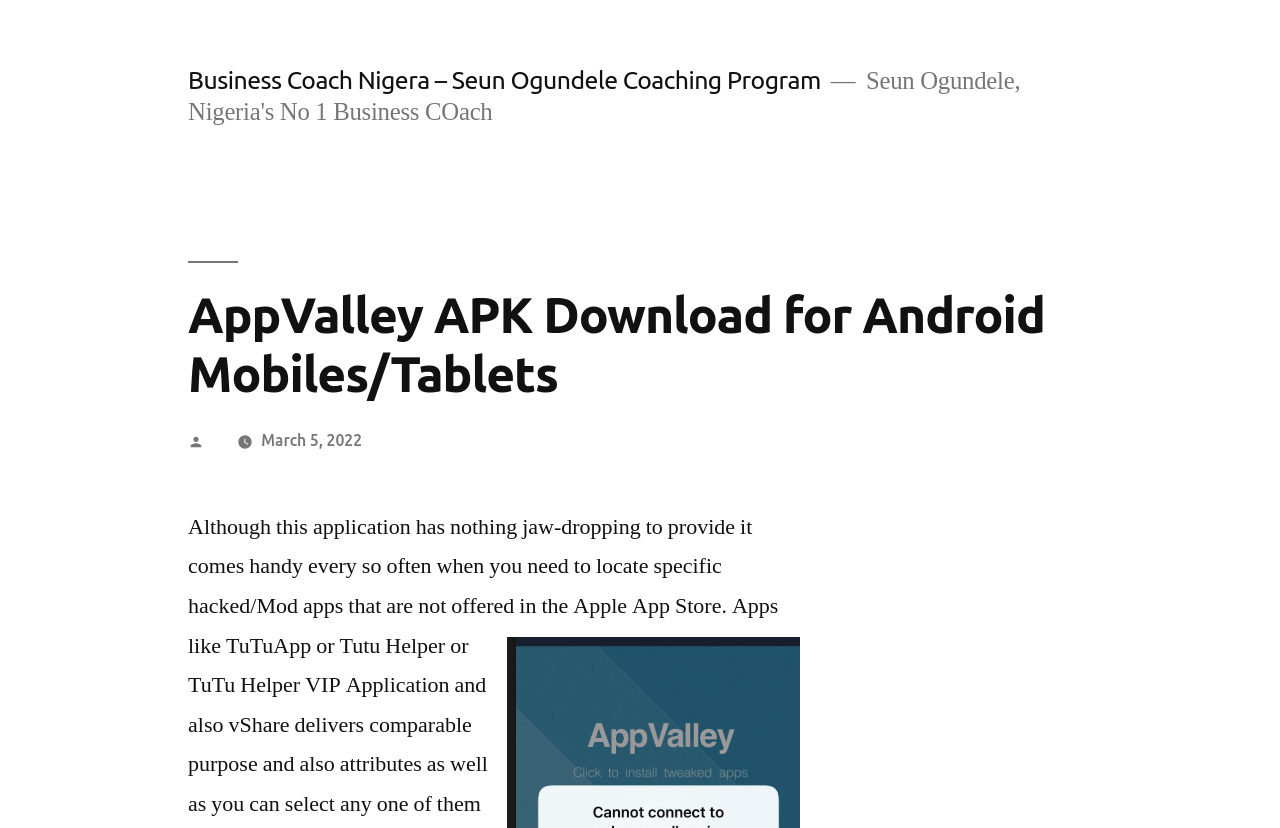Detail the webpage's structure and highlights in your description.

The webpage is about AppValley APK Download for Android Mobiles/Tablets, with a focus on Business Coach Nigera and Seun Ogundele Coaching Program. At the top, there is a link to "Business Coach Nigera – Seun Ogundele Coaching Program". Below this link, there is a header section that contains a heading "AppValley APK Download for Android Mobiles/Tablets" and a text "Posted by" followed by a link to a date "March 5, 2022". 

To the right of the "Posted by" text, there is a time element indicating the same date. Below the header section, there is a paragraph of text that describes AppValley, stating that although it doesn't offer anything exceptional, it can be useful for finding specific hacked or mod apps not available in the Apple App Store.